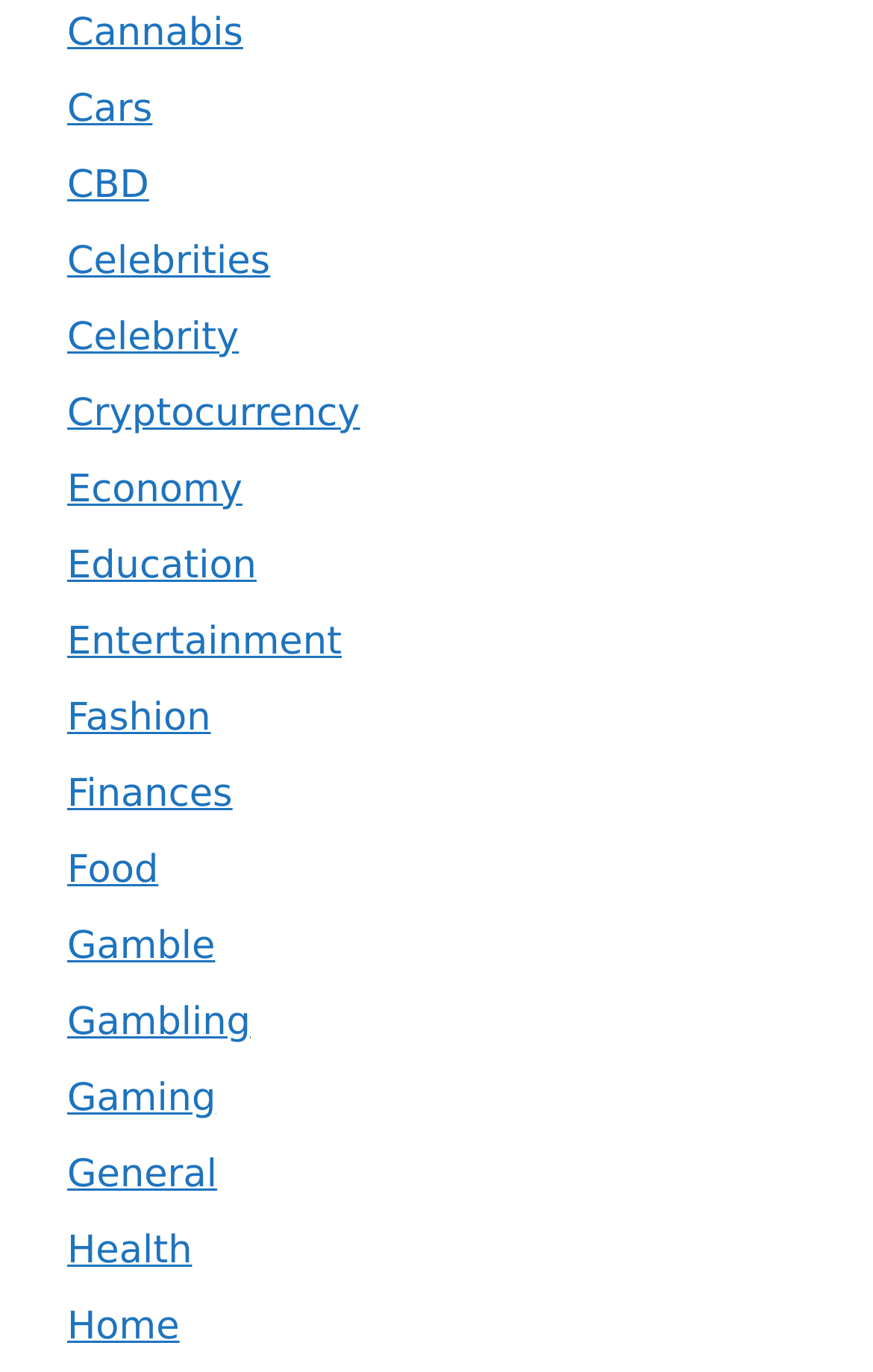Respond with a single word or phrase to the following question:
What is the topic that comes after 'Celebrity'?

Cryptocurrency